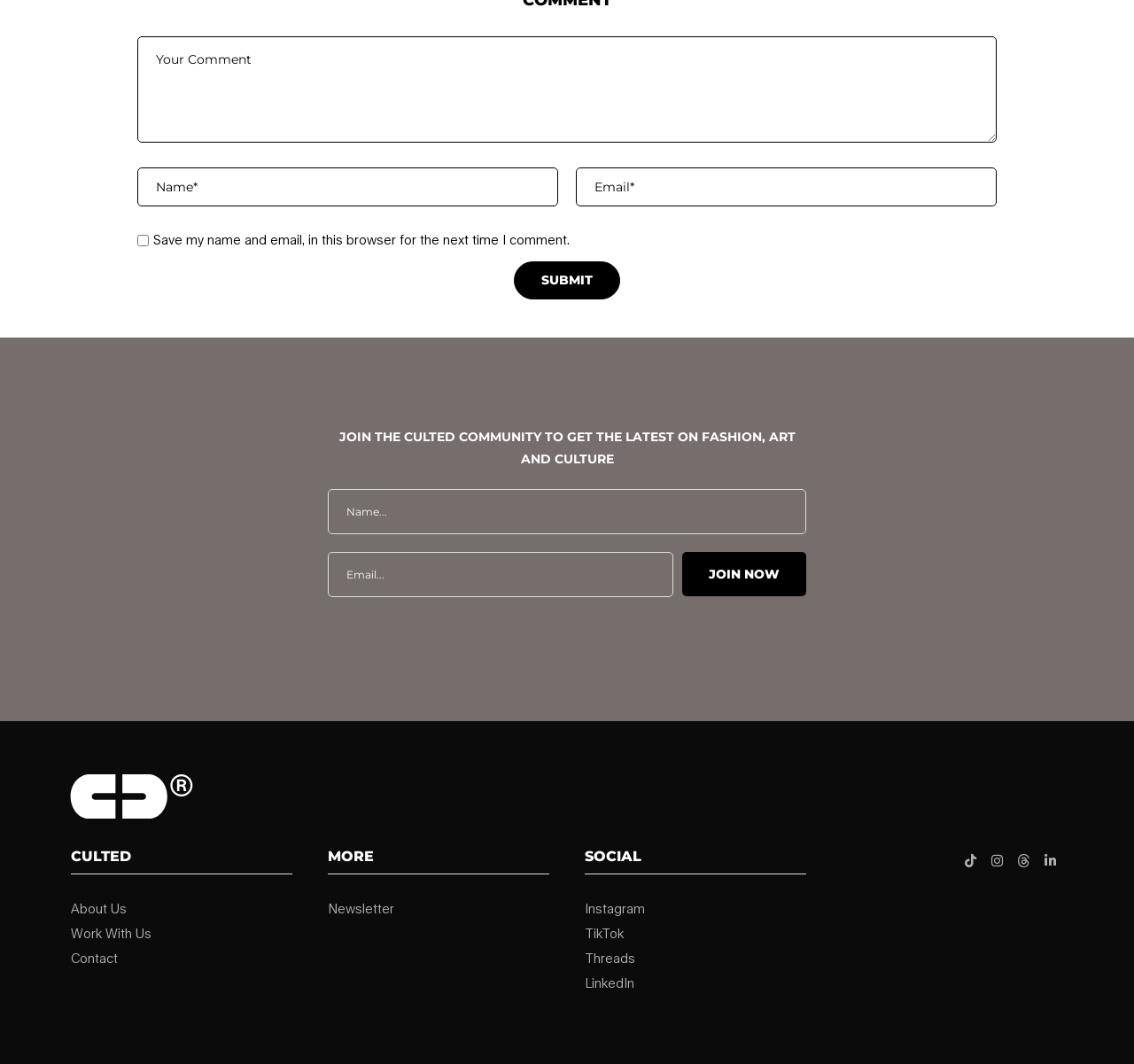Find the bounding box coordinates corresponding to the UI element with the description: "title="Printer Friendly, PDF & Email"". The coordinates should be formatted as [left, top, right, bottom], with values as floats between 0 and 1.

None